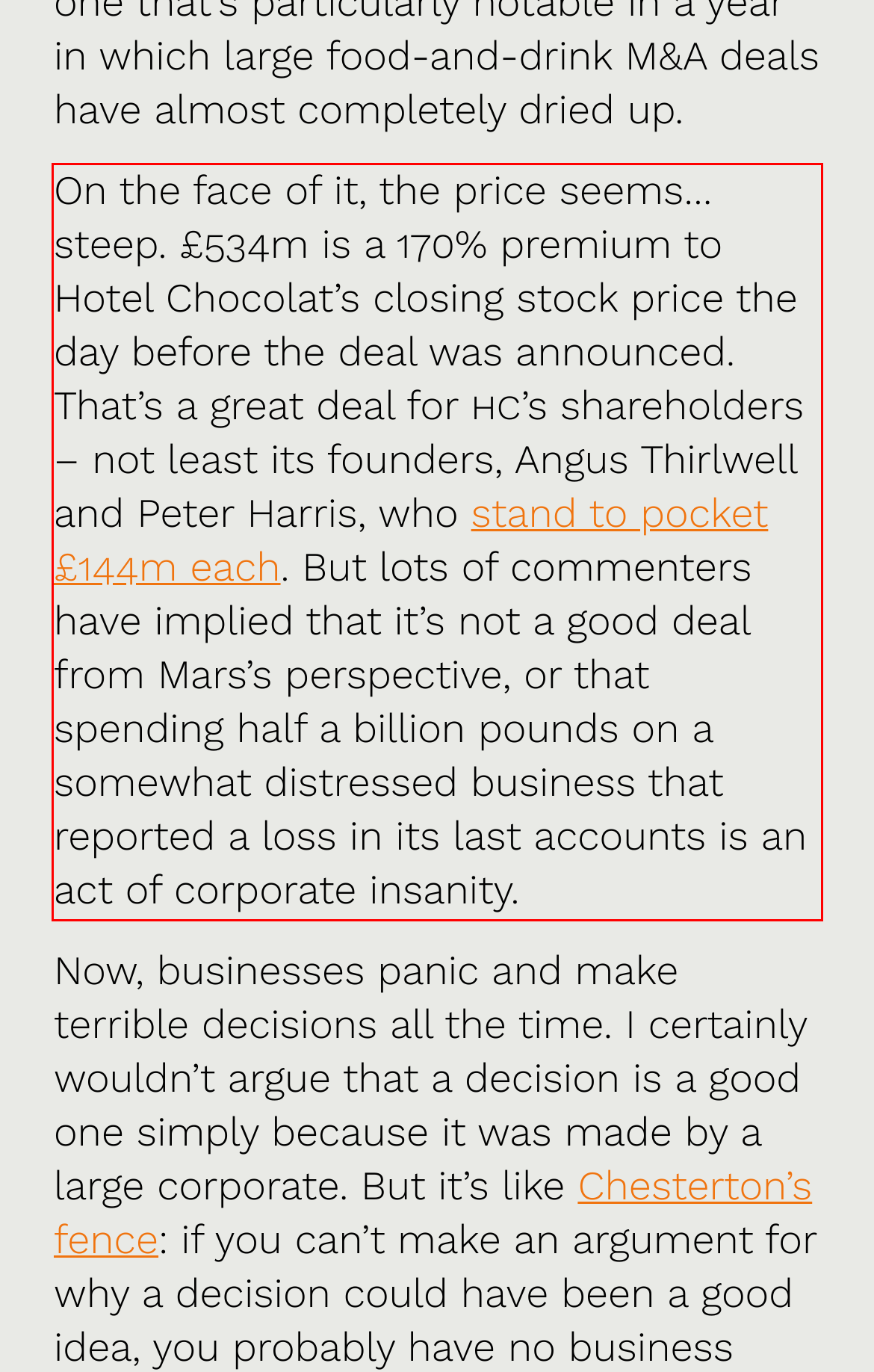Examine the webpage screenshot and use OCR to recognize and output the text within the red bounding box.

On the face of it, the price seems… steep. £534m is a 170% premium to Hotel Chocolat’s closing stock price the day before the deal was announced. That’s a great deal for HC’s shareholders – not least its founders, Angus Thirlwell and Peter Harris, who stand to pocket £144m each. But lots of commenters have implied that it’s not a good deal from Mars’s perspective, or that spending half a billion pounds on a somewhat distressed business that reported a loss in its last accounts is an act of corporate insanity.#